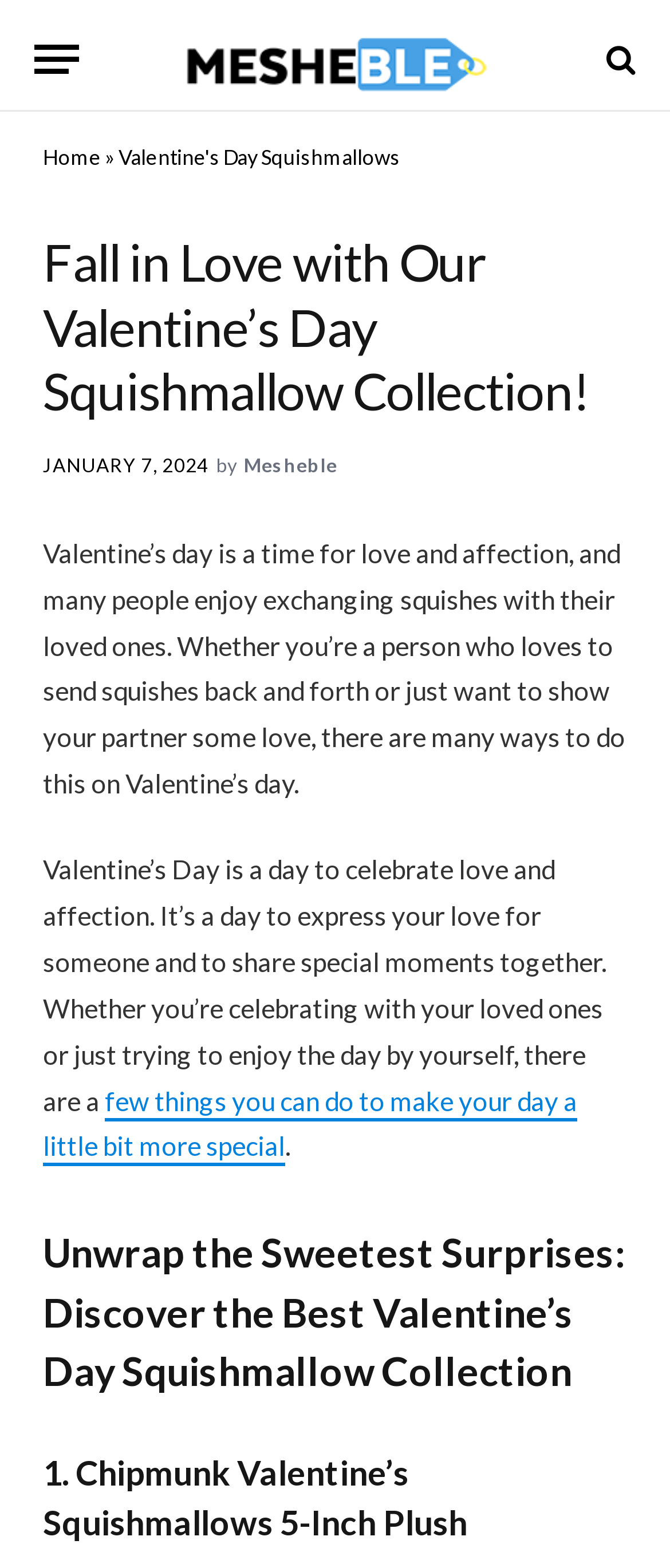Determine the bounding box coordinates of the UI element that matches the following description: "aria-label="Menu"". The coordinates should be four float numbers between 0 and 1 in the format [left, top, right, bottom].

[0.051, 0.013, 0.118, 0.062]